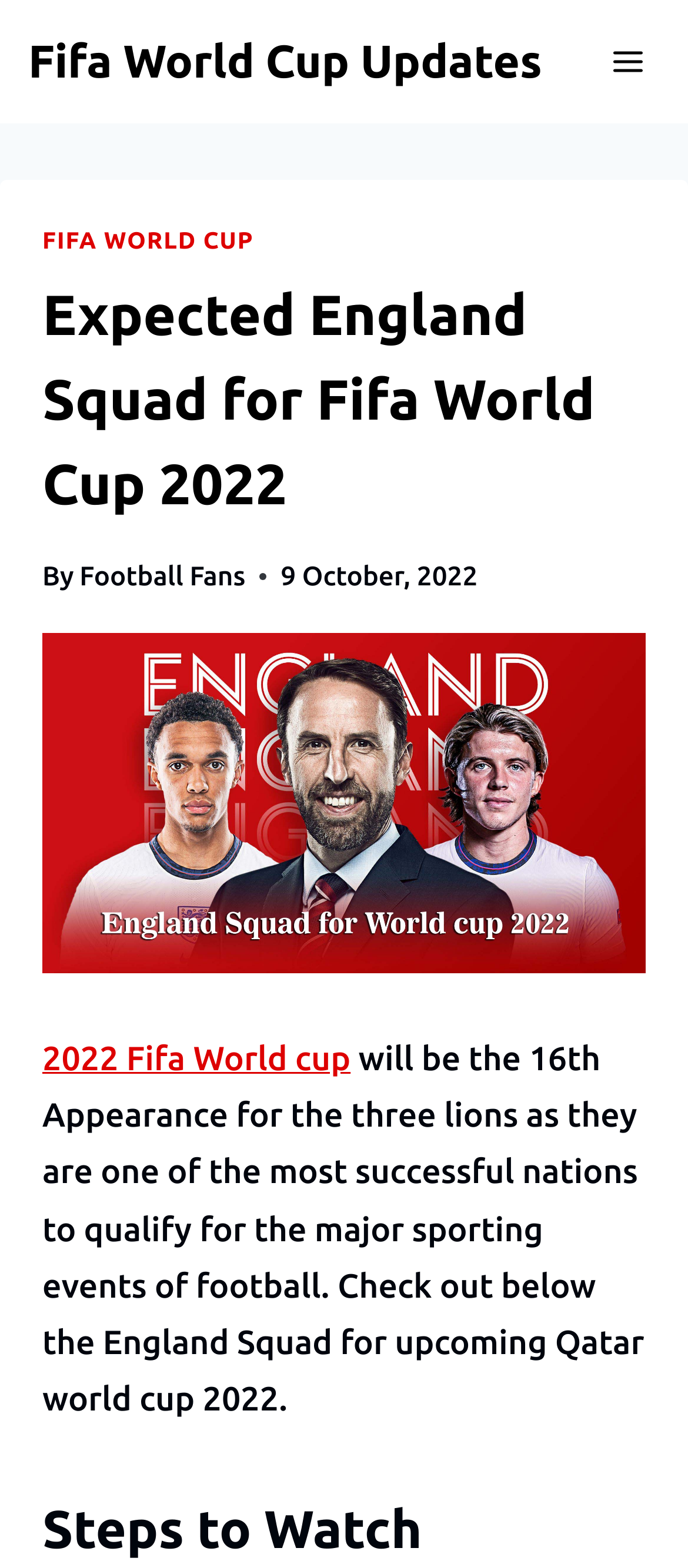What is the image about?
Please answer the question with a detailed and comprehensive explanation.

The image on the webpage is related to the England world cup squad 2022, as indicated by the image description 'England world cup squad 2022'.